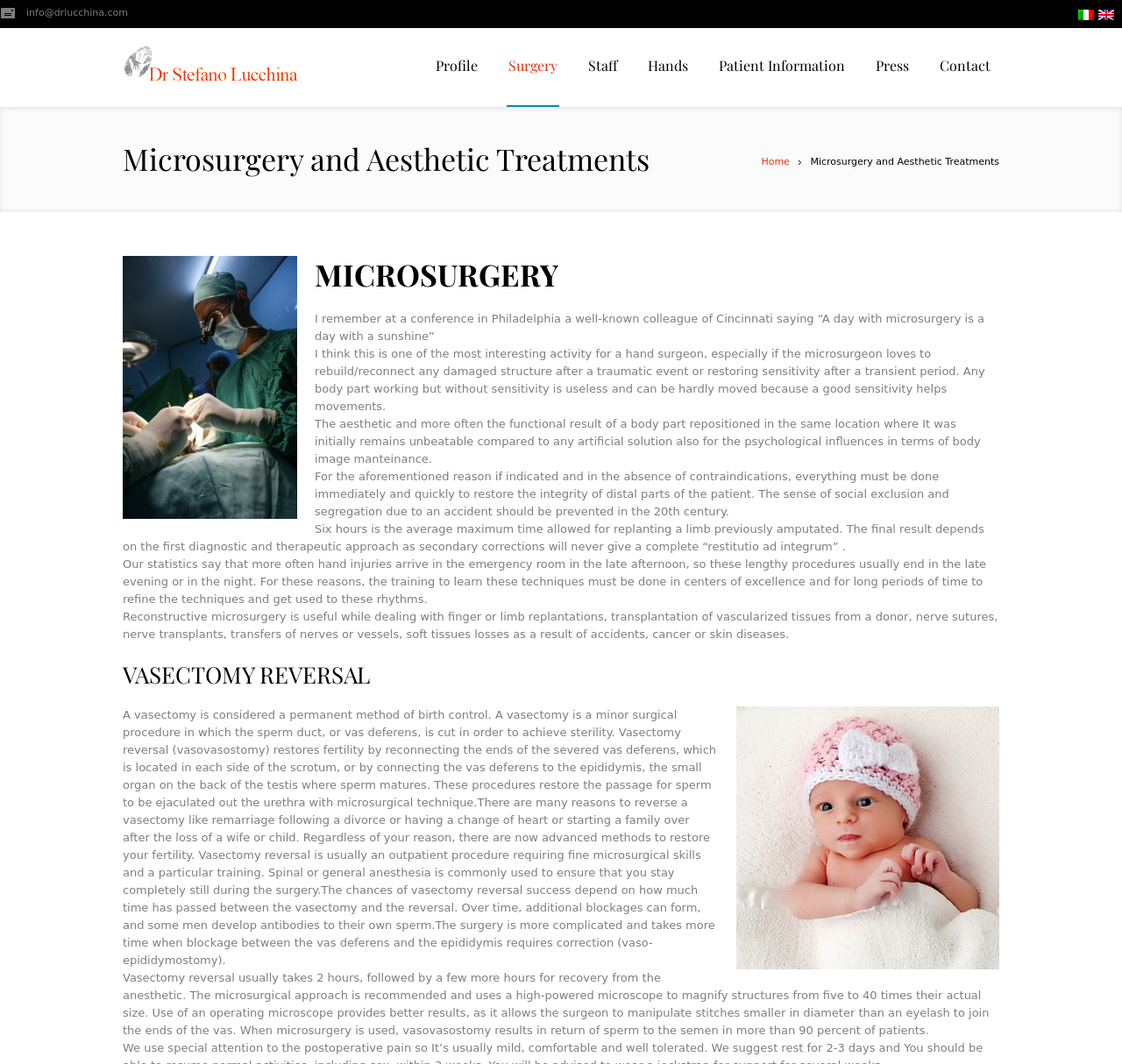Can you pinpoint the bounding box coordinates for the clickable element required for this instruction: "Click the 'Profile' link"? The coordinates should be four float numbers between 0 and 1, i.e., [left, top, right, bottom].

[0.38, 0.047, 0.434, 0.077]